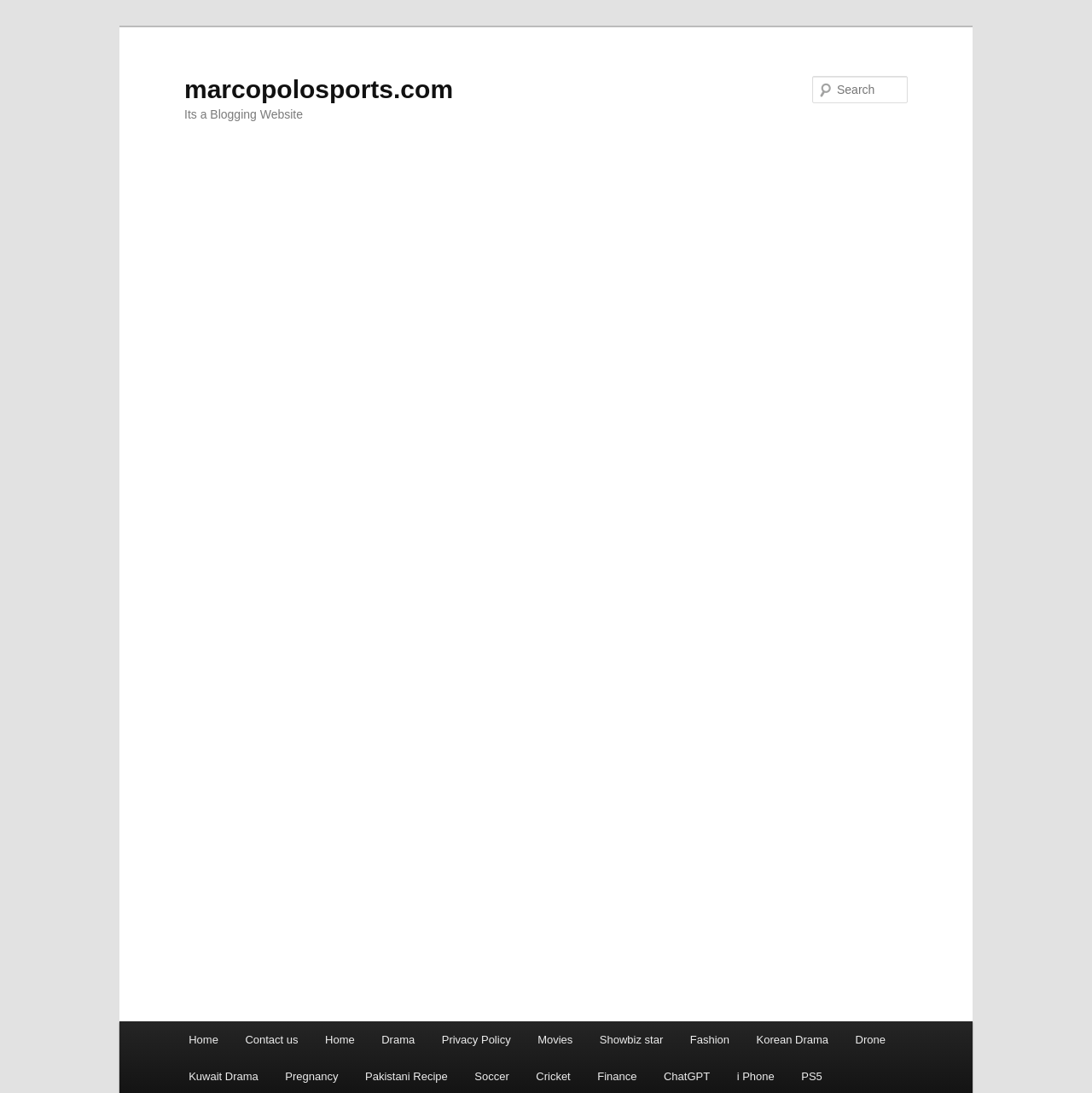Please determine the bounding box coordinates for the element that should be clicked to follow these instructions: "View Drama page".

[0.337, 0.934, 0.392, 0.968]